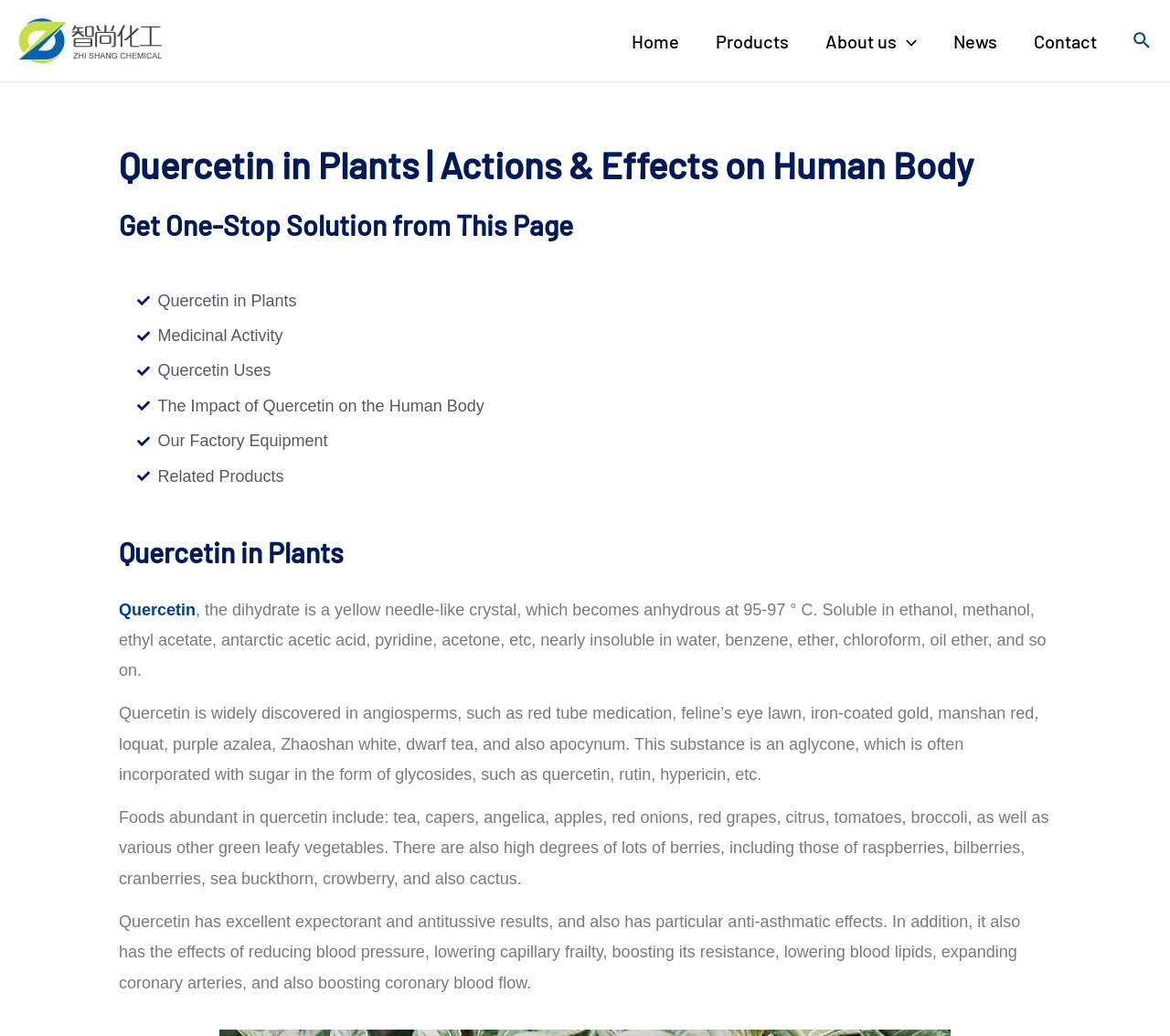Explain the contents of the webpage comprehensively.

The webpage is about Quercetin, a substance found in plants, and its effects on the human body. At the top left corner, there is a logo image, and next to it, a navigation menu with links to "Home", "Products", "About us", "News", and "Contact". On the top right corner, there is a search icon link.

Below the navigation menu, there are two headings: "Quercetin in Plants | Actions & Effects on Human Body" and "Get One-Stop Solution from This Page". Underneath these headings, there are several links to related topics, including "Quercetin in Plants", "Medicinal Activity", "Quercetin Uses", and "The Impact of Quercetin on the Human Body".

Further down the page, there is another heading "Quercetin in Plants", followed by a link to "Quercetin" and three blocks of text. The first block describes the physical properties of Quercetin, such as its appearance and solubility. The second block explains that Quercetin is widely found in angiosperms and is often incorporated with sugar in the form of glycosides. The third block lists foods that are abundant in Quercetin, including tea, fruits, and vegetables. The final block of text describes the effects of Quercetin, including its expectorant and antitussive properties, as well as its ability to reduce blood pressure and improve coronary blood flow.